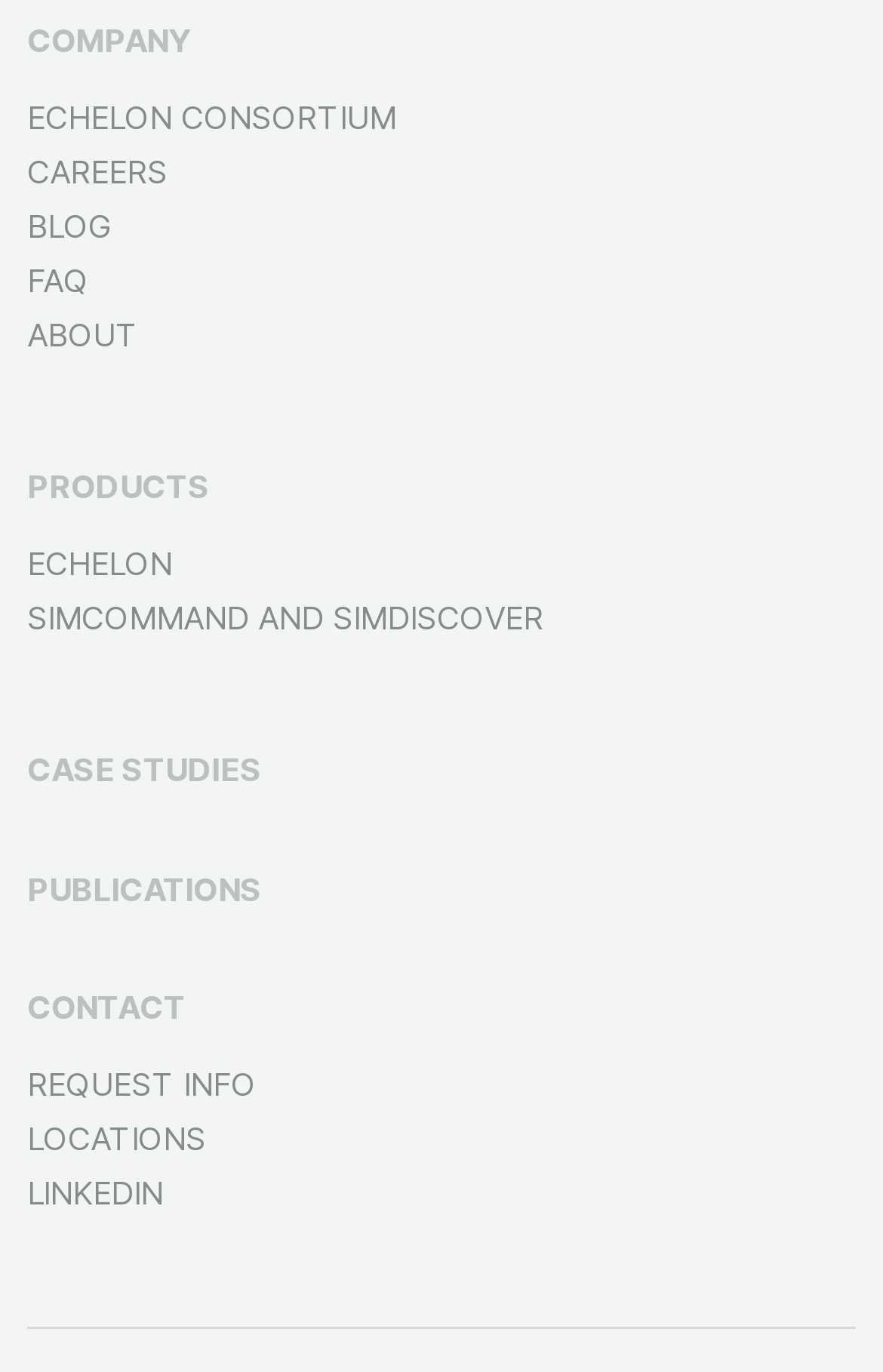Determine the bounding box coordinates of the target area to click to execute the following instruction: "View company information."

[0.031, 0.071, 0.449, 0.099]